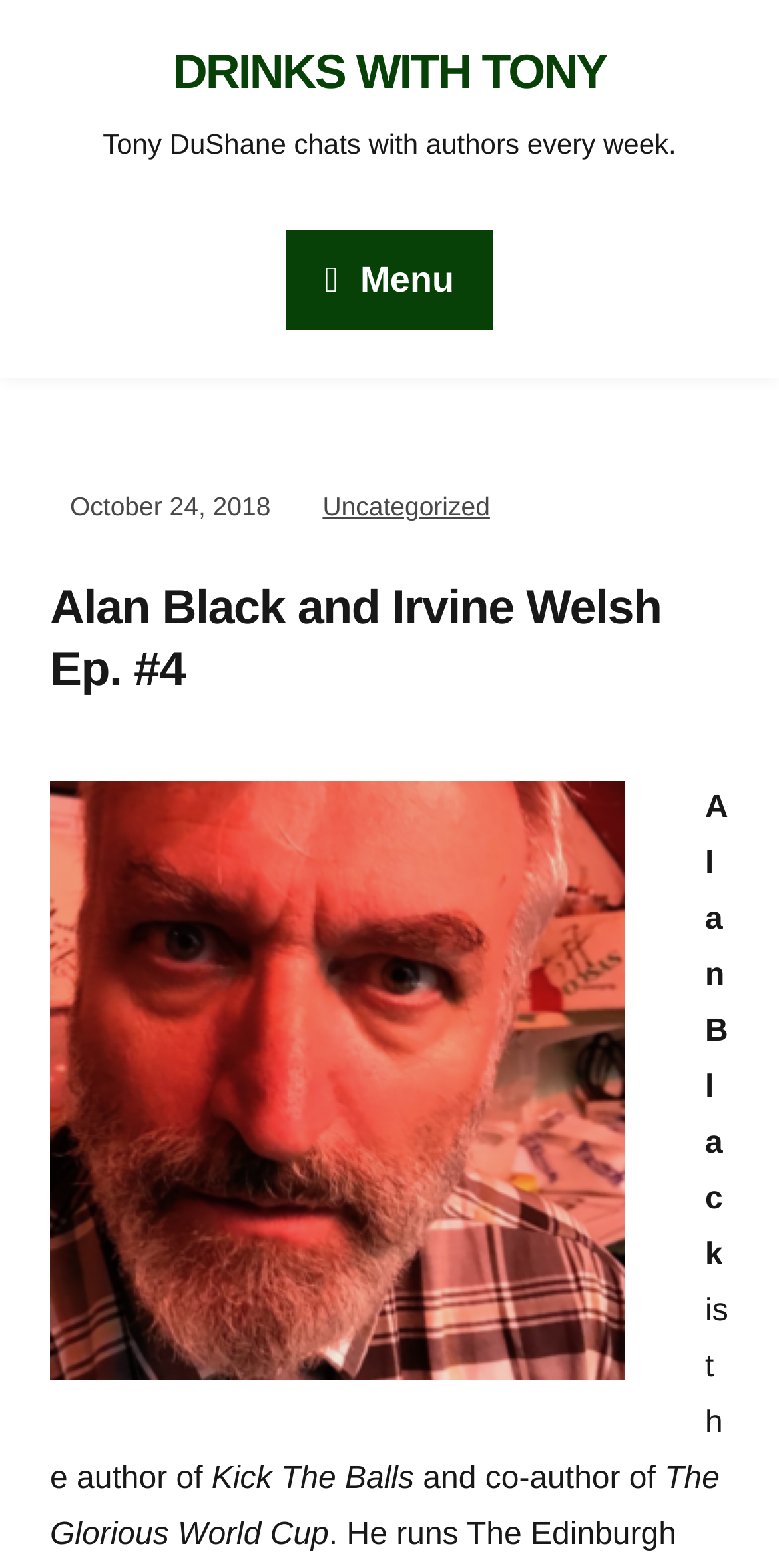From the element description: "Understanding Pickleball Paddle Basics", extract the bounding box coordinates of the UI element. The coordinates should be expressed as four float numbers between 0 and 1, in the order [left, top, right, bottom].

None